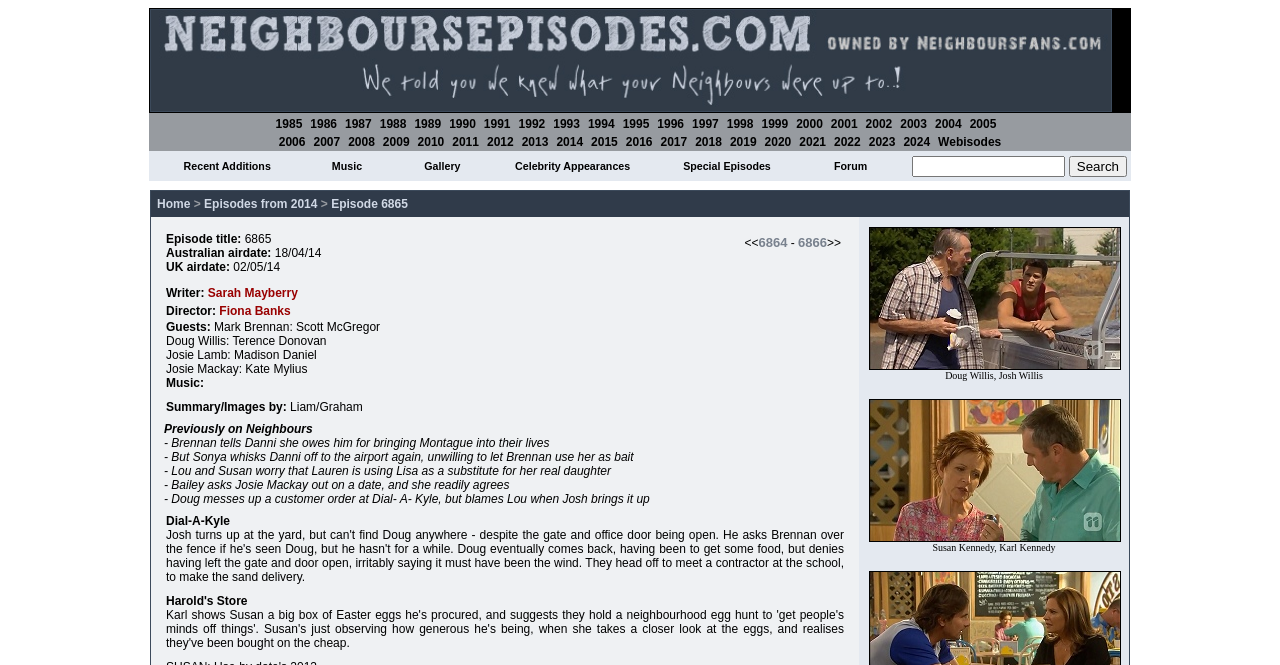Given the description of the UI element: "6864", predict the bounding box coordinates in the form of [left, top, right, bottom], with each value being a float between 0 and 1.

[0.593, 0.354, 0.615, 0.376]